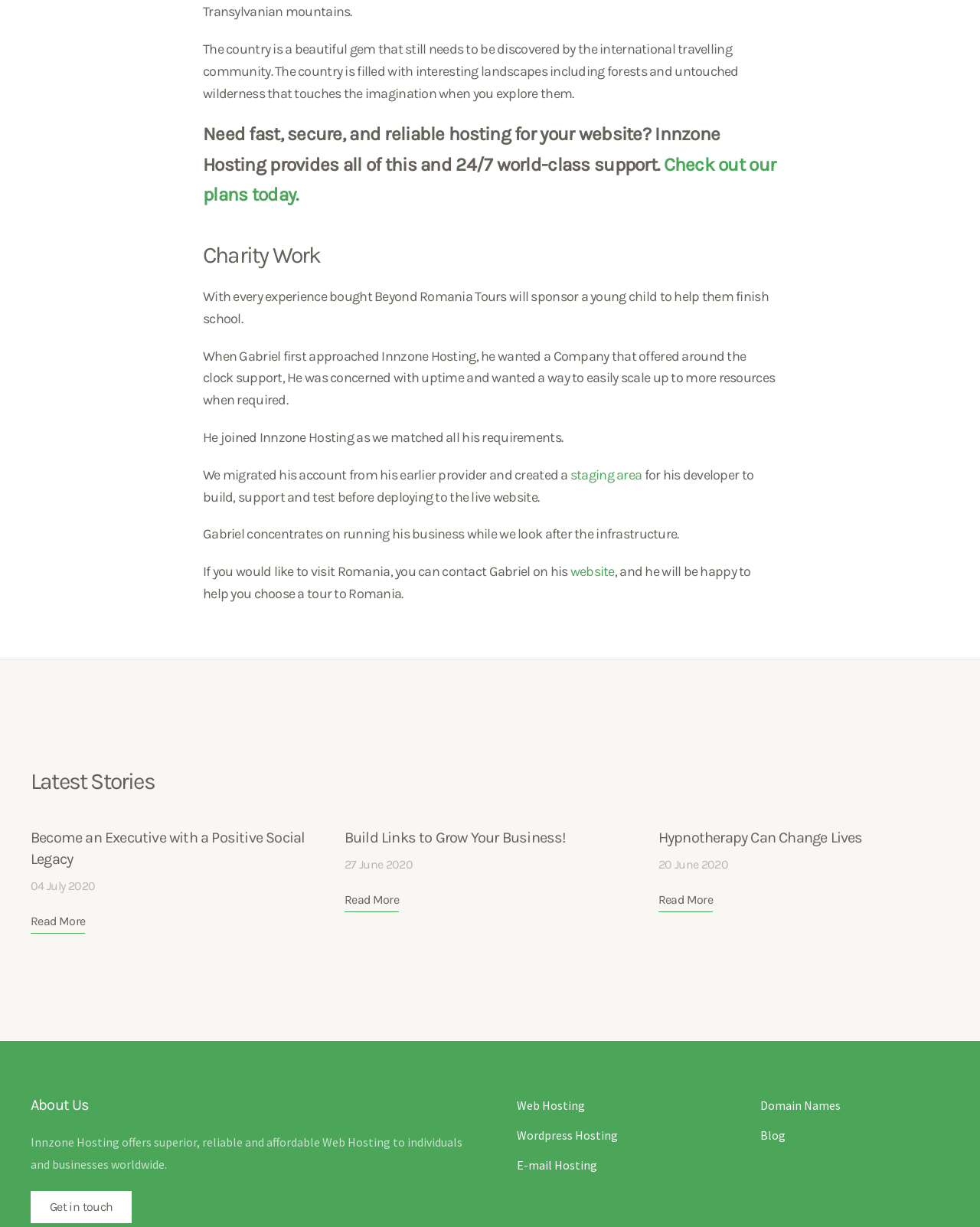Determine the bounding box coordinates of the clickable region to carry out the instruction: "Explore Web Hosting options".

[0.527, 0.892, 0.721, 0.91]